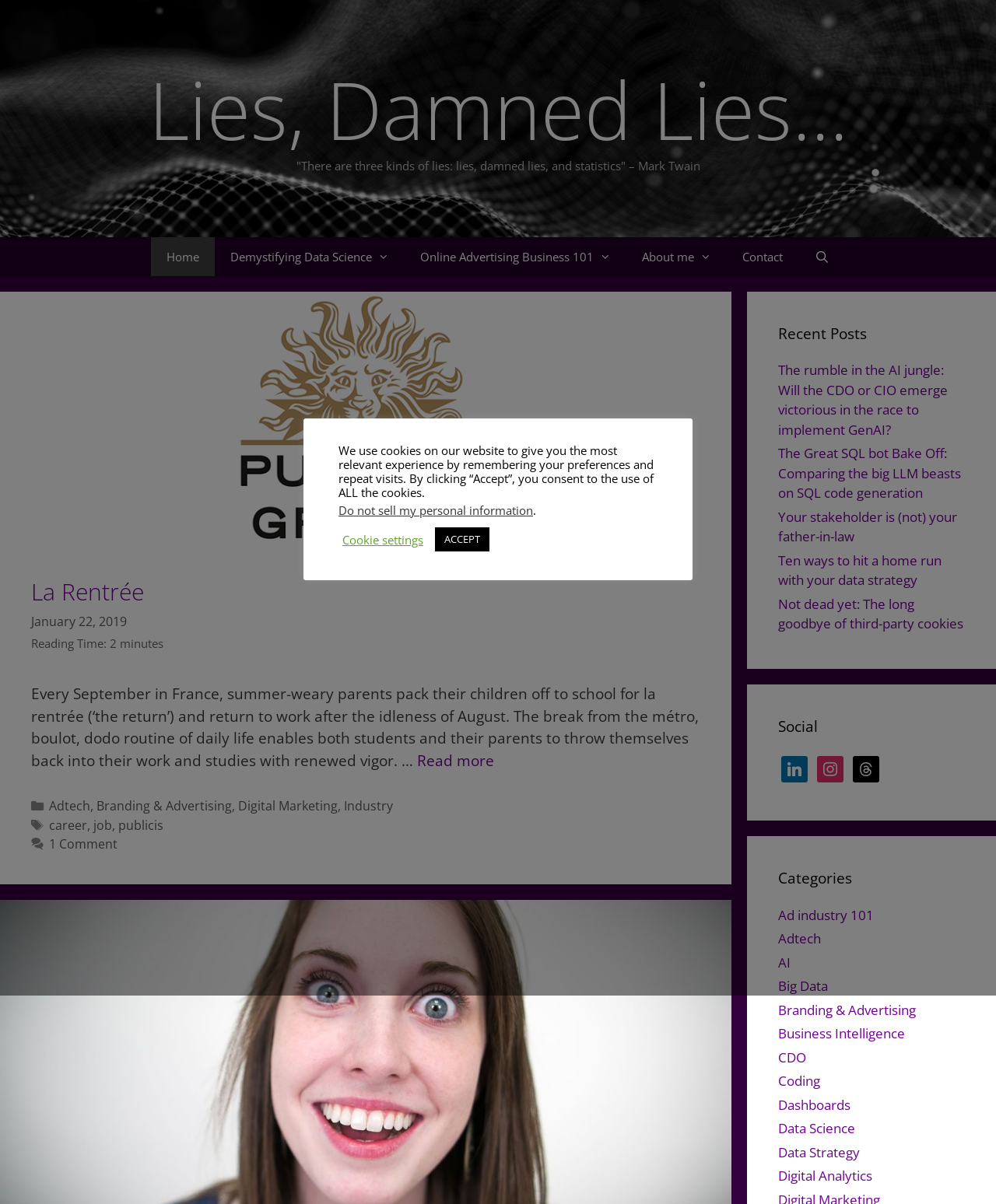Can you find the bounding box coordinates for the element to click on to achieve the instruction: "View the 'Recent Posts' section"?

[0.781, 0.268, 0.969, 0.286]